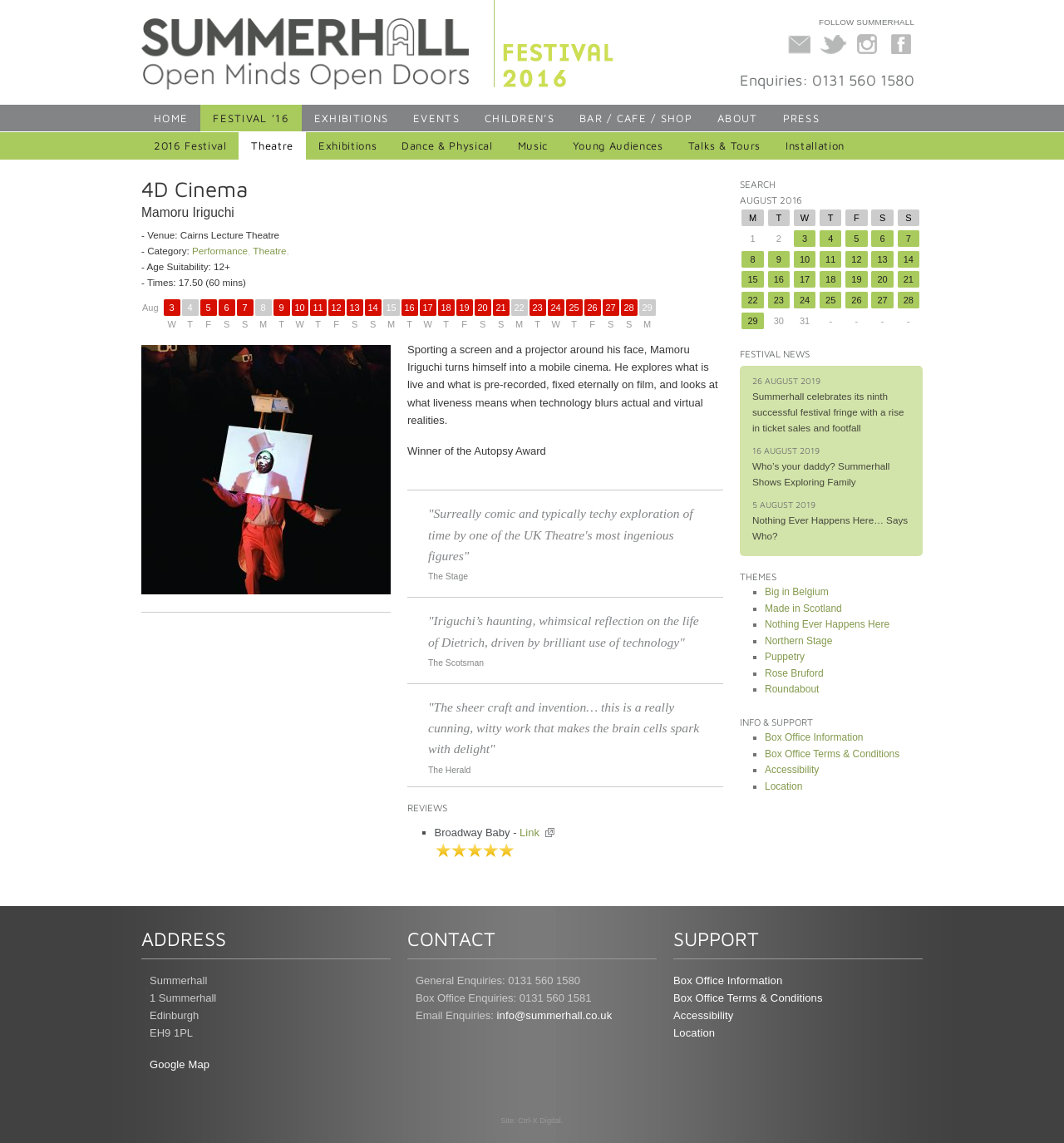What is the category of the event '4D Cinema'?
Give a single word or phrase as your answer by examining the image.

Performance, Theatre